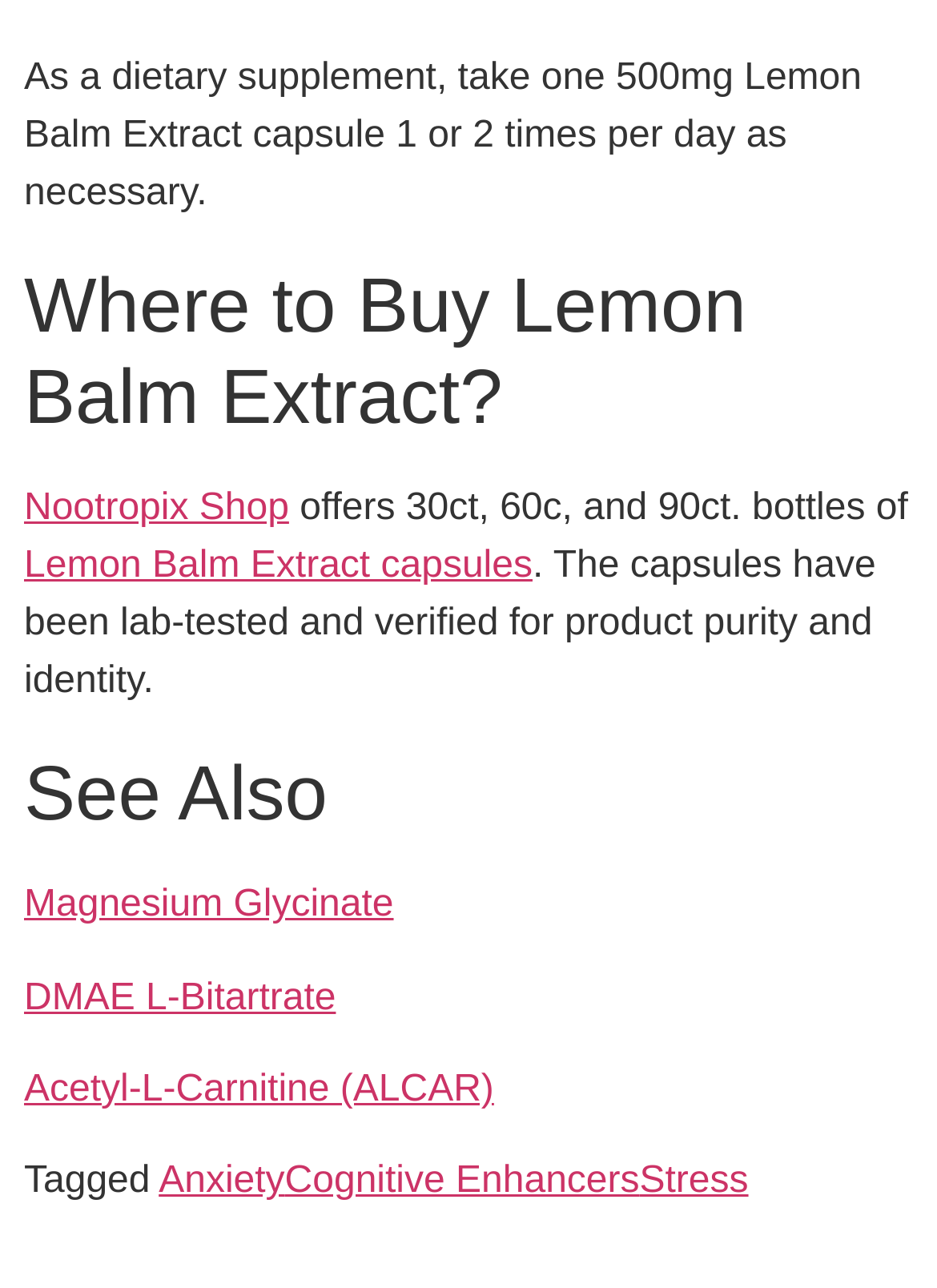Please provide the bounding box coordinates for the element that needs to be clicked to perform the following instruction: "Explore 'Magnesium Glycinate'". The coordinates should be given as four float numbers between 0 and 1, i.e., [left, top, right, bottom].

[0.026, 0.687, 0.42, 0.719]